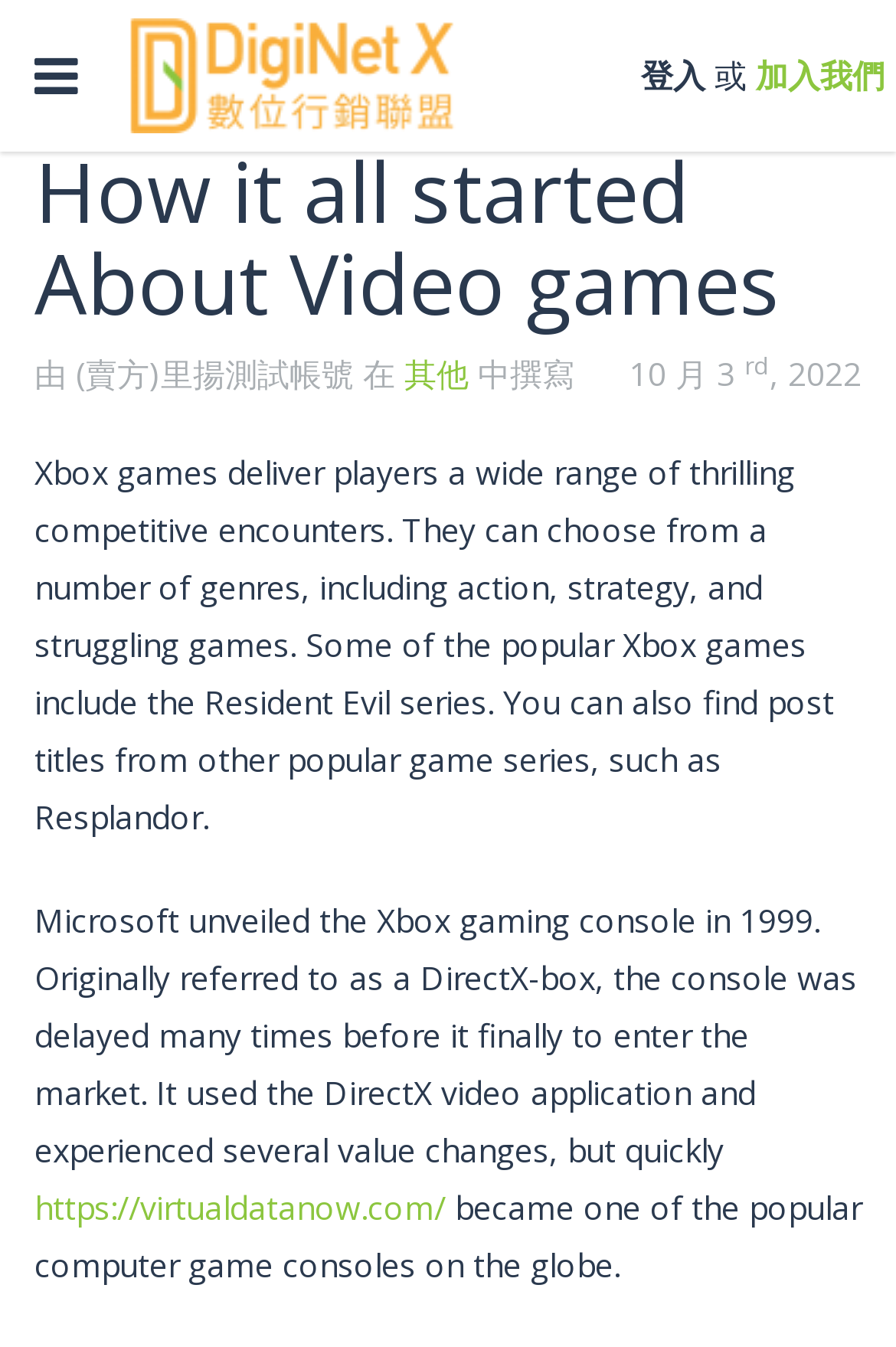Find the bounding box coordinates for the UI element that matches this description: "alt="DigiNet X-數位行銷聯盟"".

[0.133, 0.037, 0.518, 0.069]